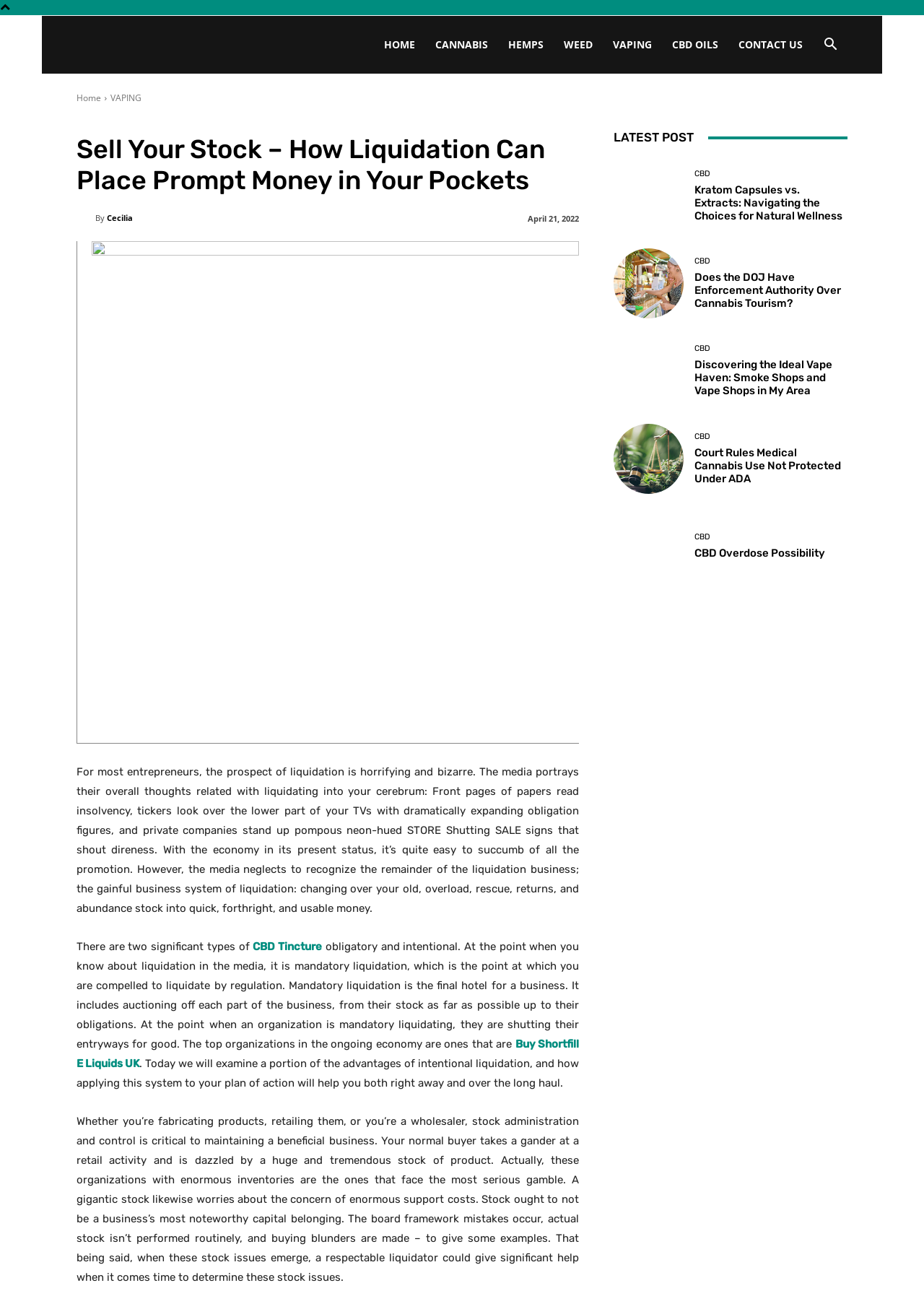Pinpoint the bounding box coordinates of the element to be clicked to execute the instruction: "Read about CBD OILS".

[0.716, 0.012, 0.788, 0.057]